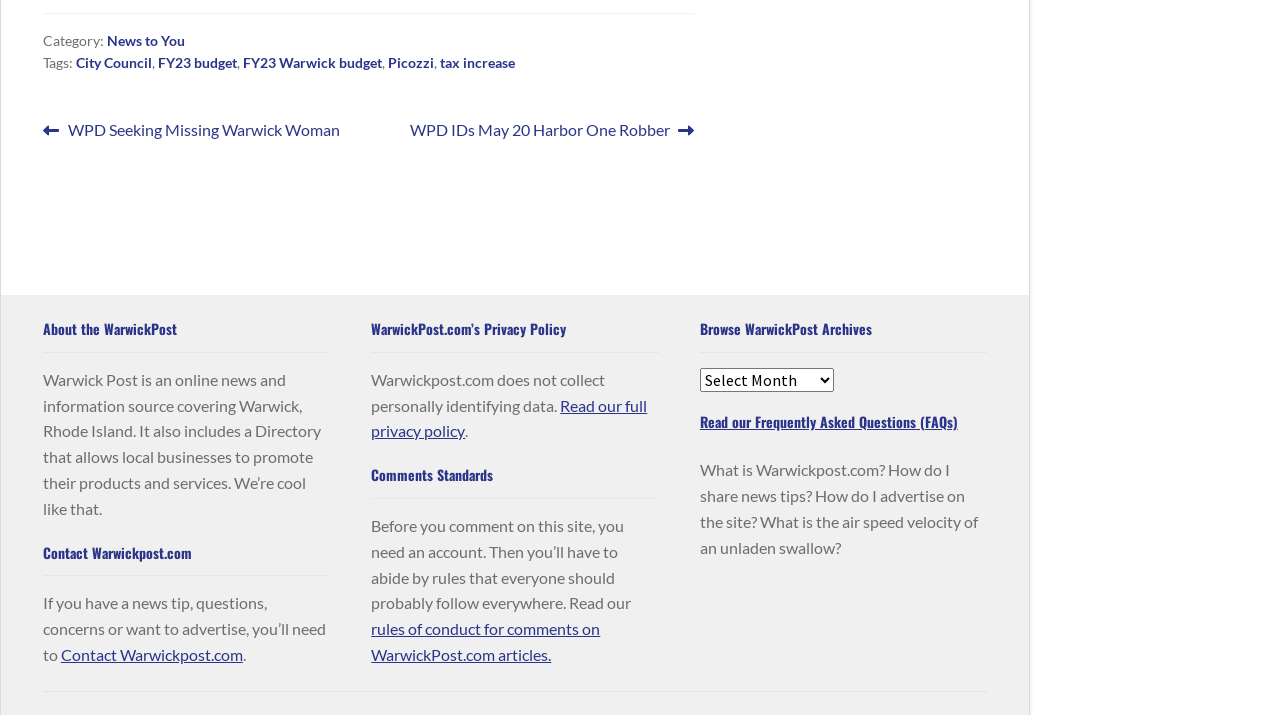Could you indicate the bounding box coordinates of the region to click in order to complete this instruction: "Click on 'News to You'".

[0.083, 0.044, 0.144, 0.068]